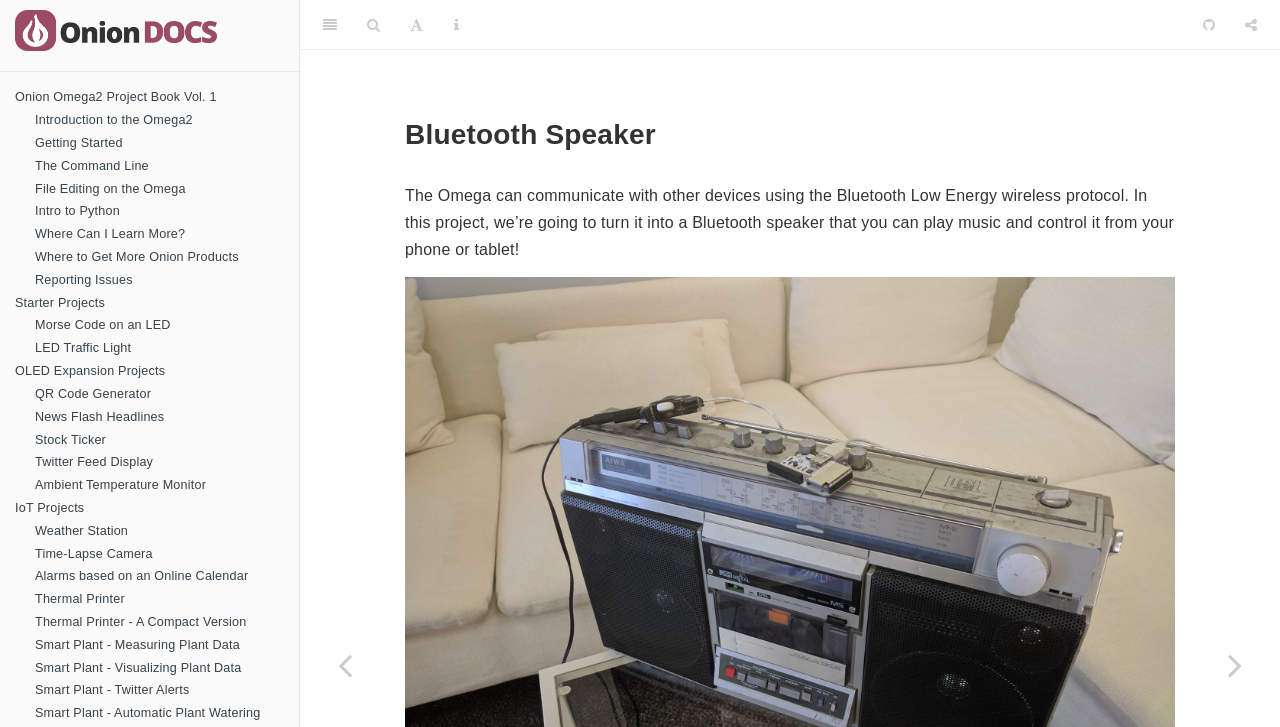What type of projects are listed on this webpage?
Answer the question with a single word or phrase, referring to the image.

IoT and OLED projects